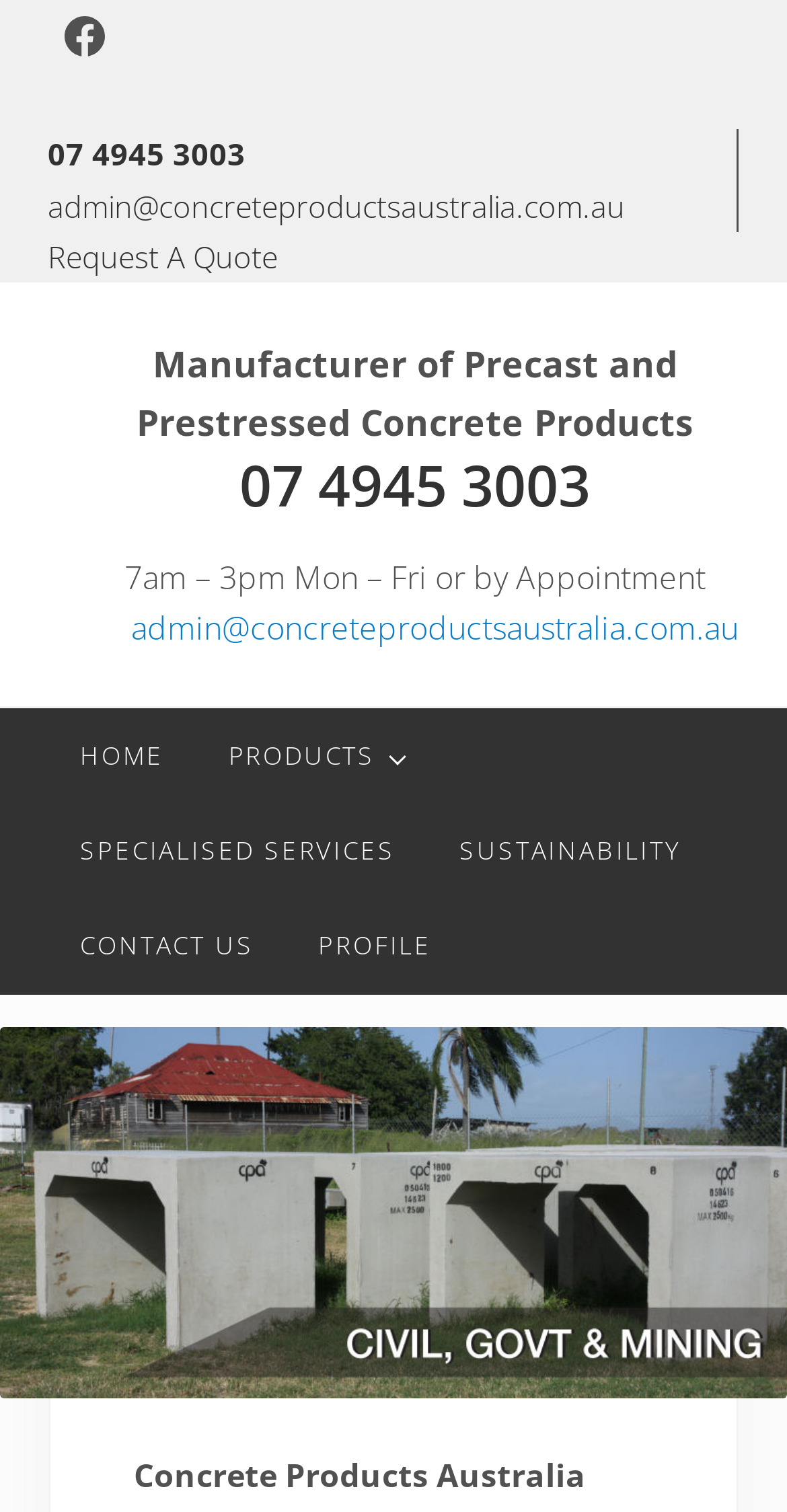Highlight the bounding box coordinates of the element that should be clicked to carry out the following instruction: "Click on Facebook link". The coordinates must be given as four float numbers ranging from 0 to 1, i.e., [left, top, right, bottom].

[0.061, 0.0, 0.153, 0.048]